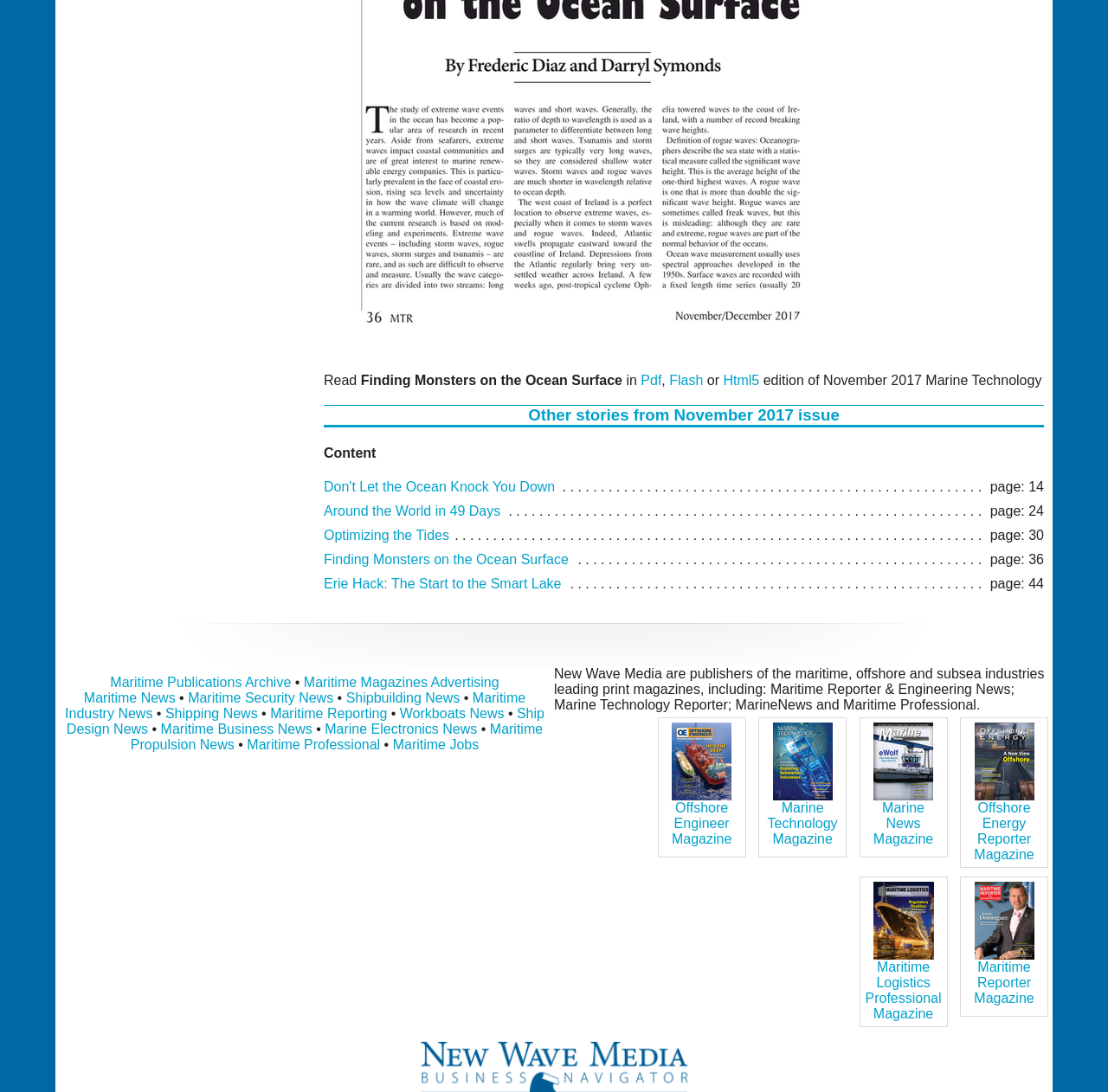Indicate the bounding box coordinates of the clickable region to achieve the following instruction: "Check the EVENTS page."

None